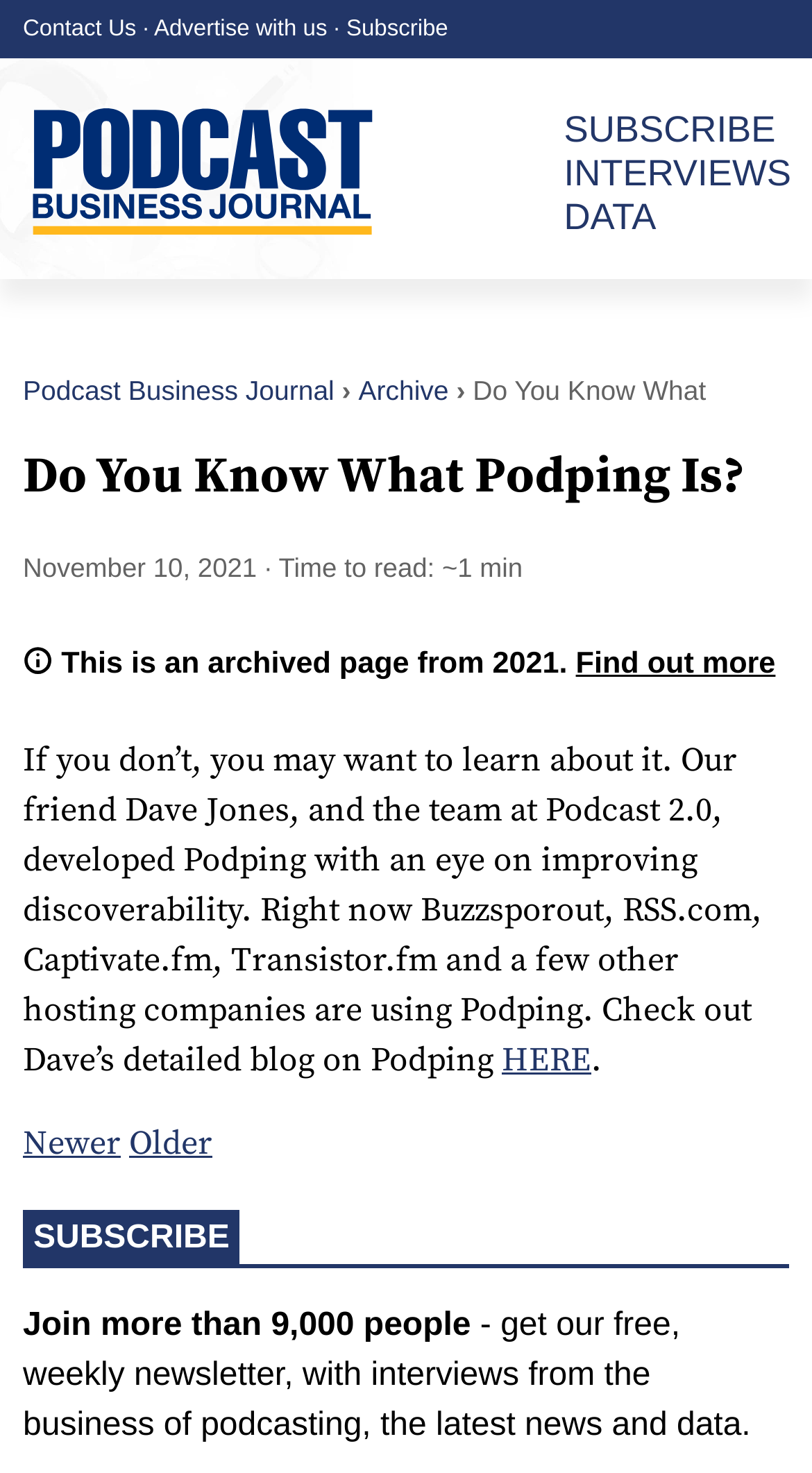Determine the bounding box coordinates of the area to click in order to meet this instruction: "Contact us".

[0.028, 0.011, 0.168, 0.028]